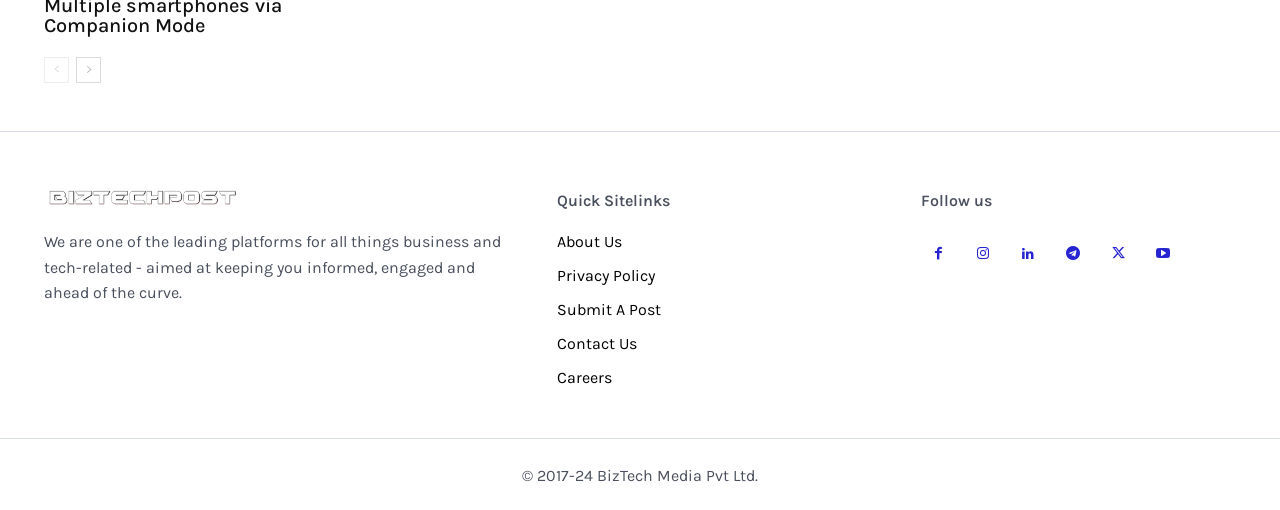Refer to the image and provide a thorough answer to this question:
How many social media links are available?

There are six social media links available, which can be identified by the OCR text '', '', '', '', '', and '' corresponding to the link elements. These links are likely to be Facebook, Twitter, LinkedIn, Instagram, YouTube, and Pinterest respectively.